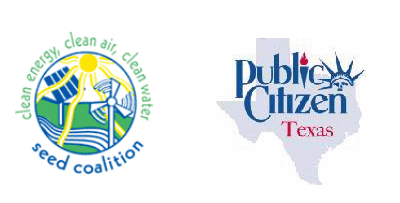What is represented in the Public Citizen Texas logo?
Use the information from the image to give a detailed answer to the question.

The Public Citizen Texas logo incorporates the state of Texas, which represents the organization's mission and advocacy for consumer rights and public health in the region.